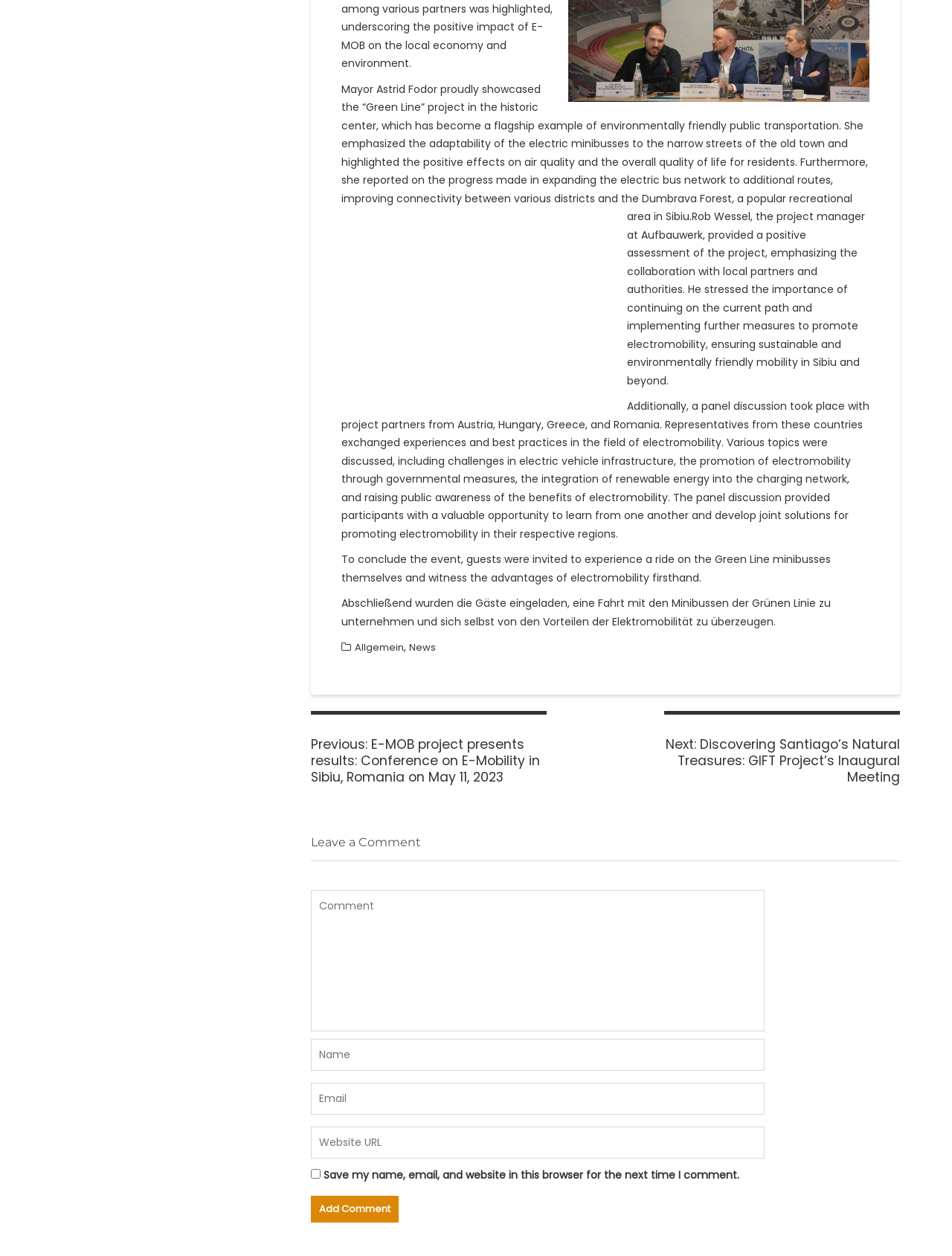What is the purpose of the textbox fields in the comment section?
Based on the visual information, provide a detailed and comprehensive answer.

The textbox fields are labeled as required fields, and are accompanied by a 'Add Comment' button, which suggests that they are intended for users to leave a comment on the article.